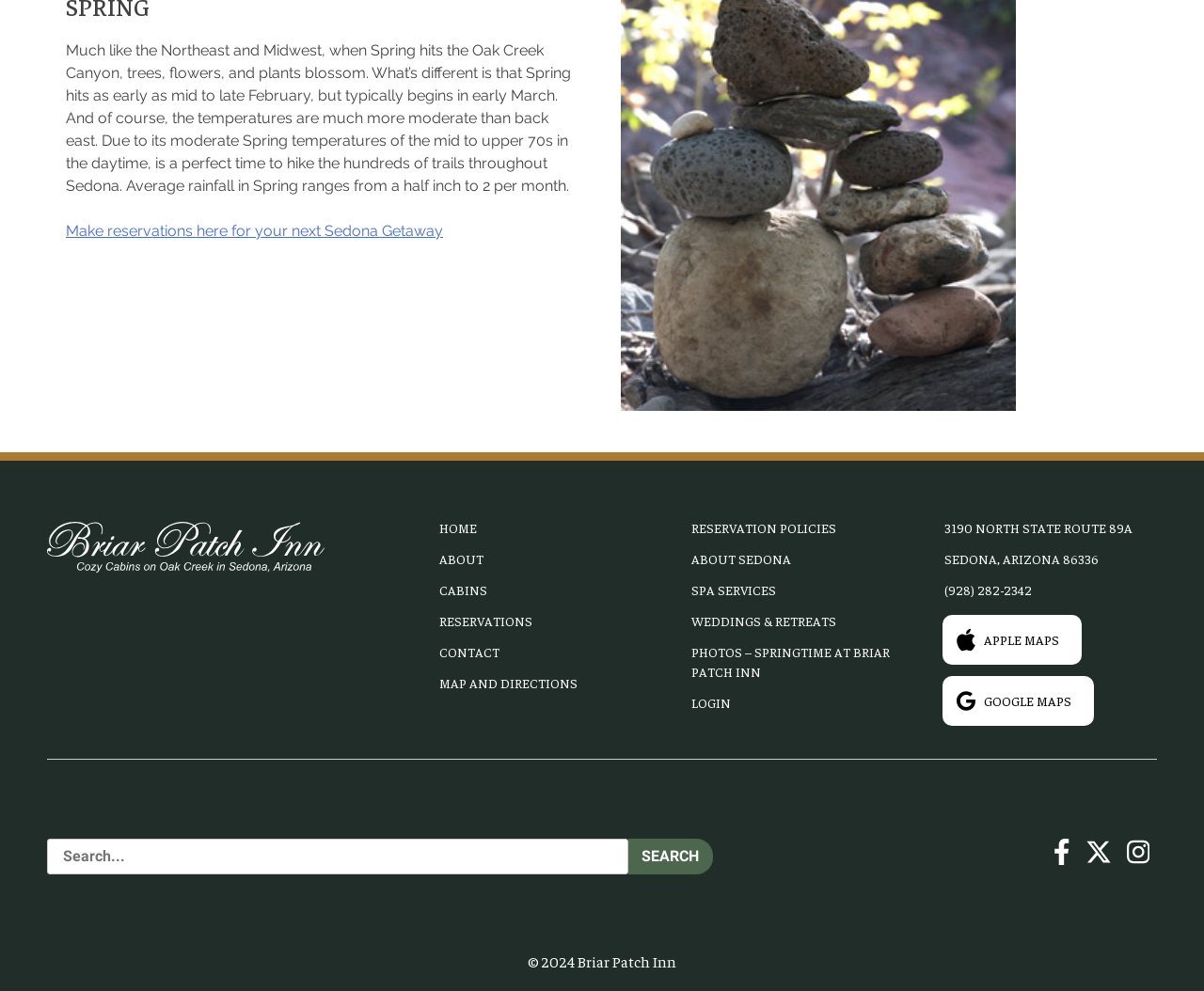Please provide a brief answer to the question using only one word or phrase: 
How can I search on this webpage?

using the search box